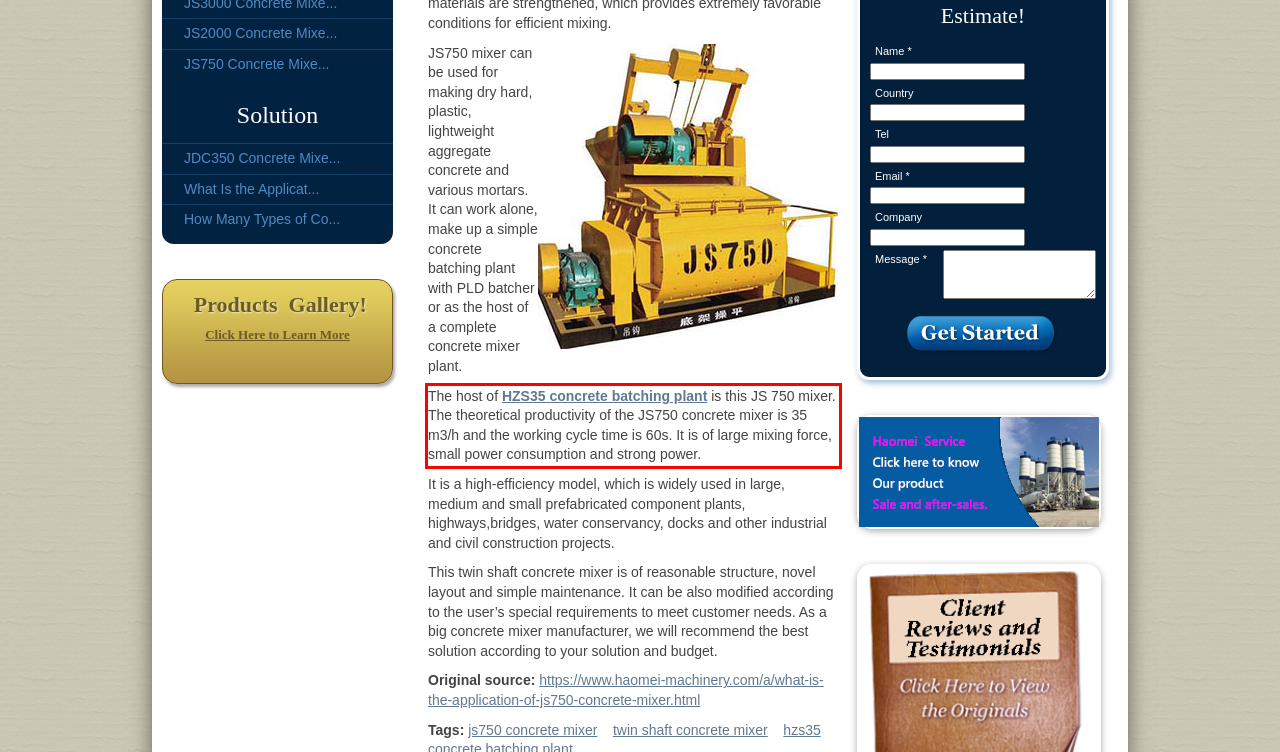Please perform OCR on the text content within the red bounding box that is highlighted in the provided webpage screenshot.

The host of HZS35 concrete batching plant is this JS 750 mixer. The theoretical productivity of the JS750 concrete mixer is 35 m3/h and the working cycle time is 60s. It is of large mixing force, small power consumption and strong power.